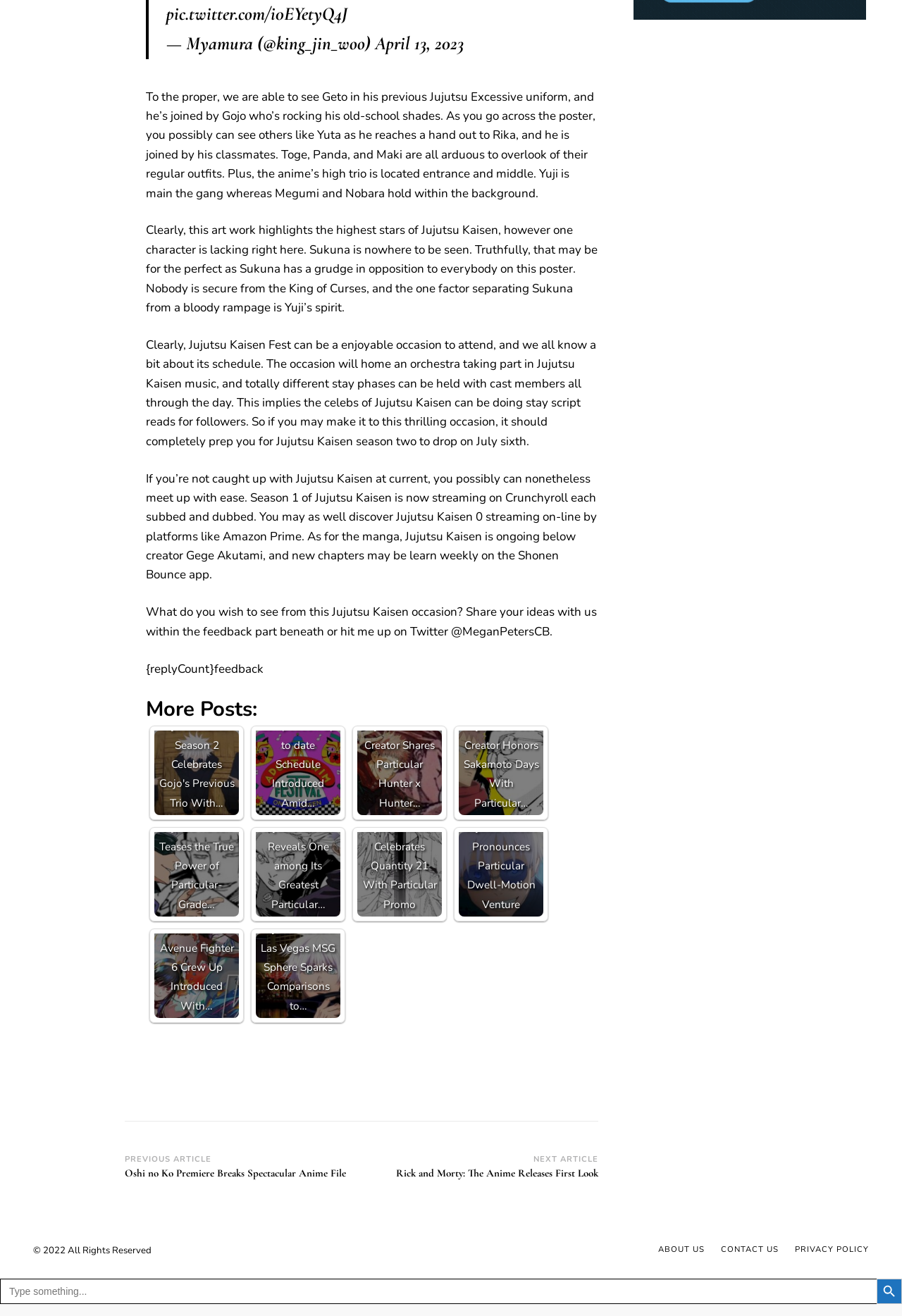Find the bounding box coordinates of the element you need to click on to perform this action: 'Read the previous article'. The coordinates should be represented by four float values between 0 and 1, in the format [left, top, right, bottom].

[0.138, 0.878, 0.39, 0.897]